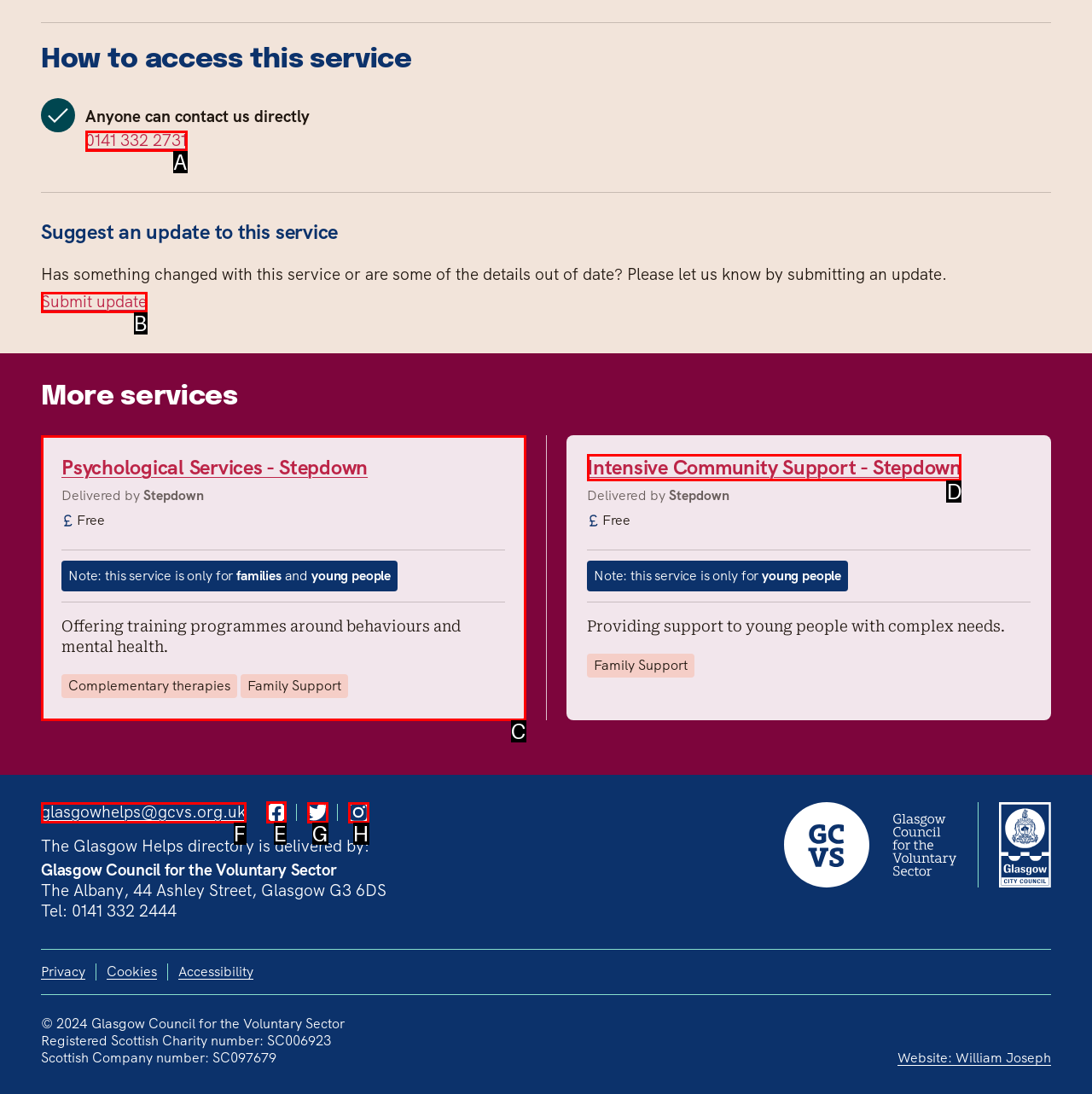From the given options, tell me which letter should be clicked to complete this task: Follow on Facebook
Answer with the letter only.

E